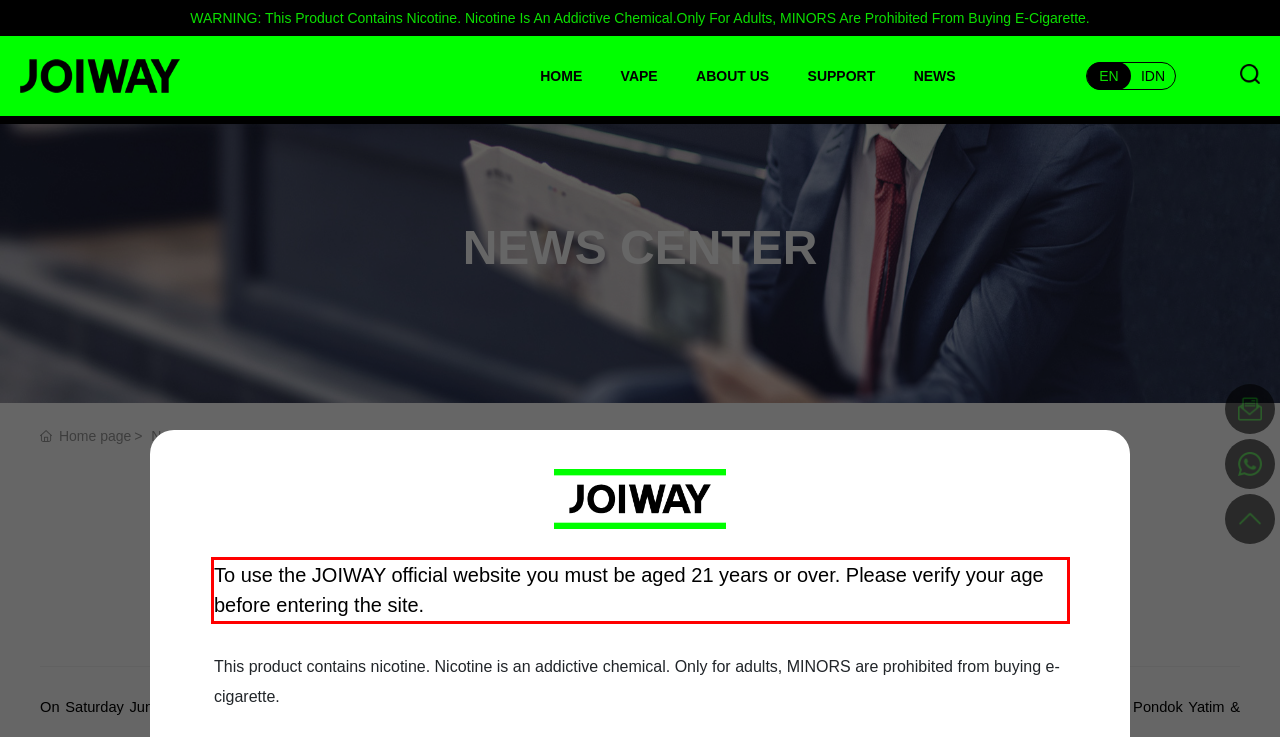From the given screenshot of a webpage, identify the red bounding box and extract the text content within it.

To use the JOIWAY official website you must be aged 21 years or over. Please verify your age before entering the site.